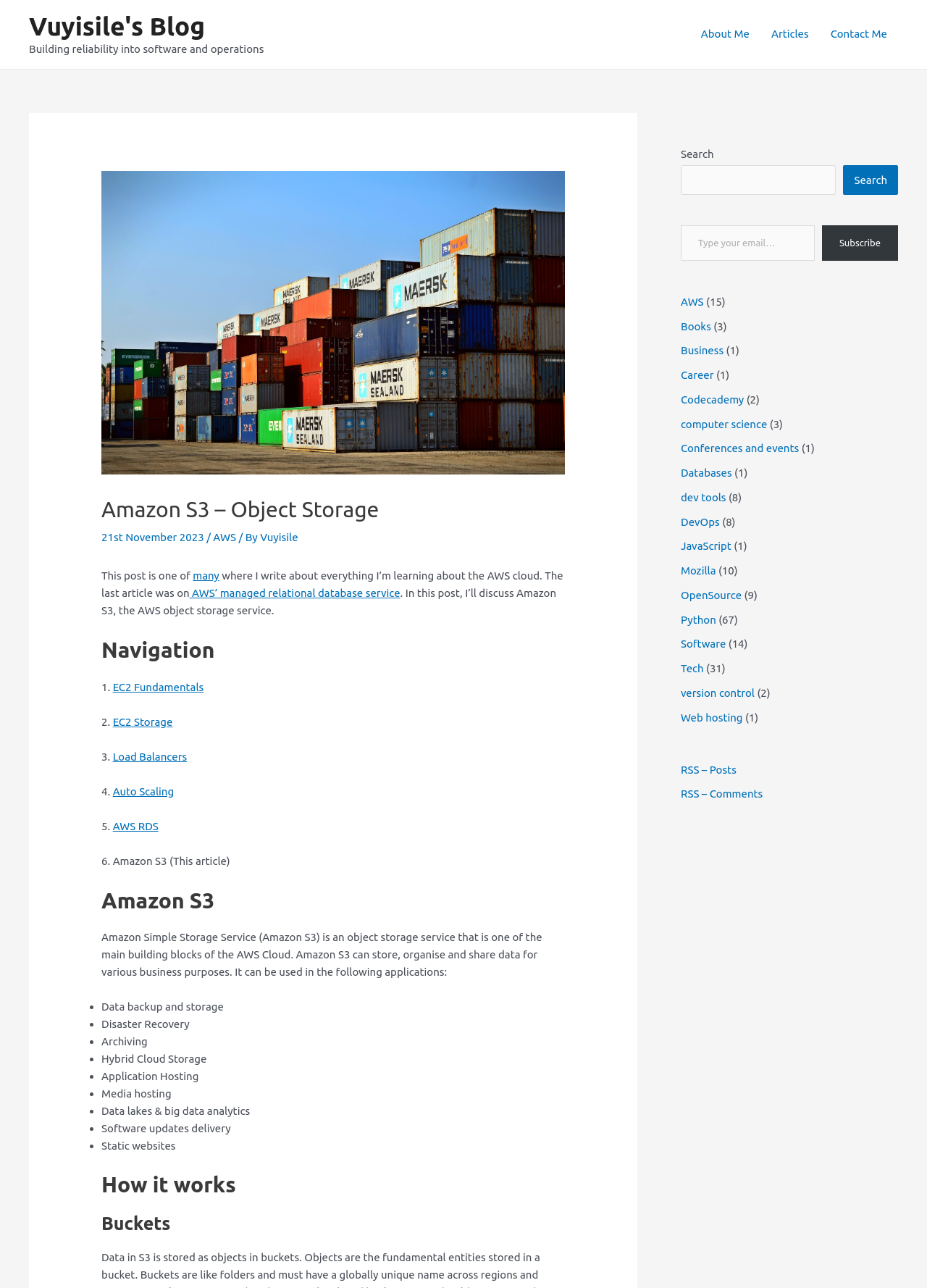Generate a detailed explanation of the webpage's features and information.

This webpage is about Amazon S3, an object storage service, and is part of a blog by Vuyisile. At the top, there is a navigation menu with links to "About Me", "Articles", and "Contact Me". Below the navigation menu, there is a header section with a cargo container lot image, a heading "Amazon S3 – Object Storage", and some text indicating the date and author of the post.

The main content of the webpage is divided into sections. The first section introduces Amazon S3 as an object storage service that is one of the main building blocks of the AWS Cloud. It explains that Amazon S3 can be used for various business purposes, including data backup and storage, disaster recovery, archiving, and more.

The next section lists six articles, including the current one, with links to each article. The articles are about different AWS services, including EC2 Fundamentals, EC2 Storage, Load Balancers, Auto Scaling, and AWS RDS.

The following section is about Amazon S3, with a heading "Amazon S3" and a detailed description of the service. It explains how Amazon S3 can be used in various applications, including data backup and storage, disaster recovery, archiving, and more.

There are three complementary sections on the right side of the webpage. The first section has a search box with a button to search the blog. The second section has a textbox to enter an email address to subscribe to the blog, with a button to subscribe. The third section has links to various categories, including AWS, Books, Business, Career, Codecademy, and more, with the number of articles in each category in parentheses.

Overall, the webpage is a blog post about Amazon S3, with links to other related articles and categories on the right side.